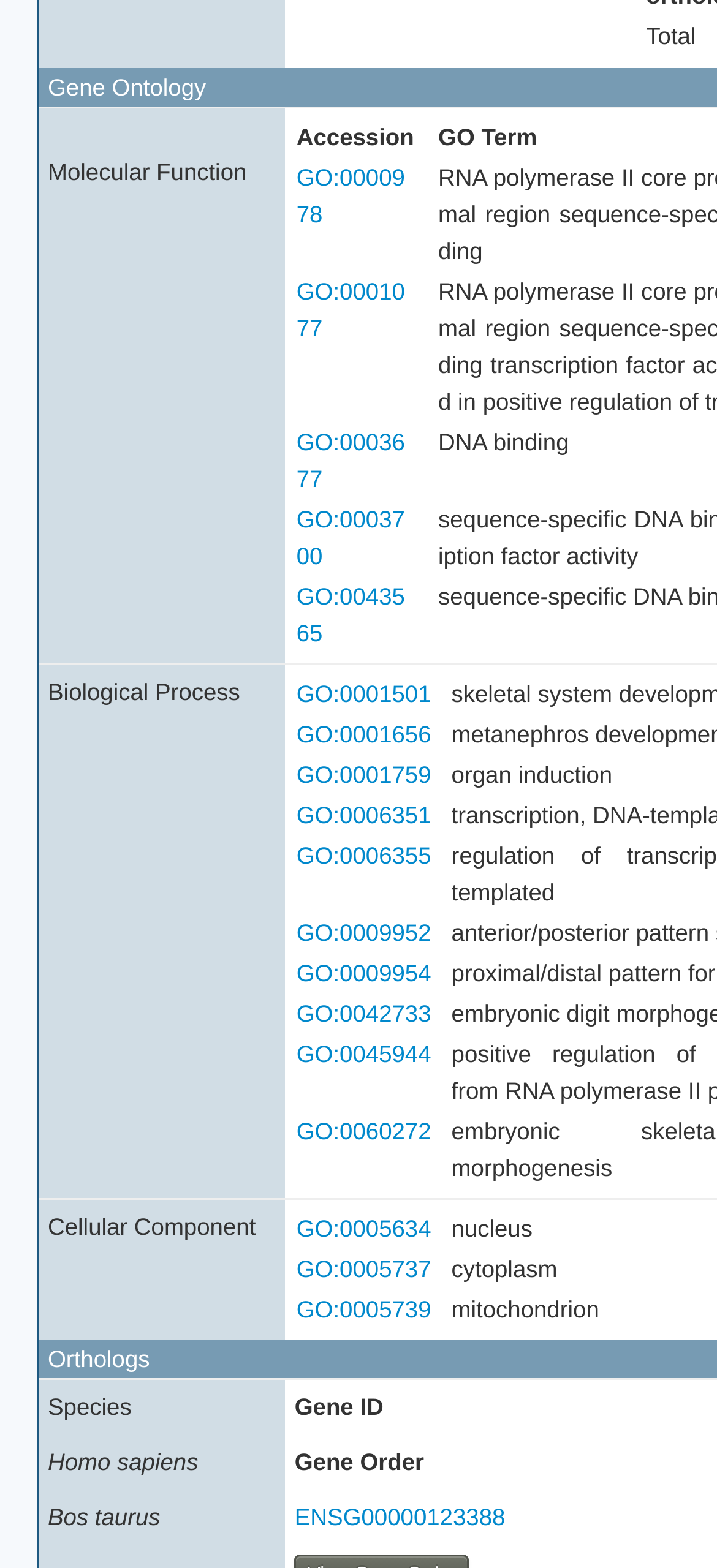Specify the bounding box coordinates of the area that needs to be clicked to achieve the following instruction: "access ENSG00000123388".

[0.411, 0.959, 0.705, 0.976]